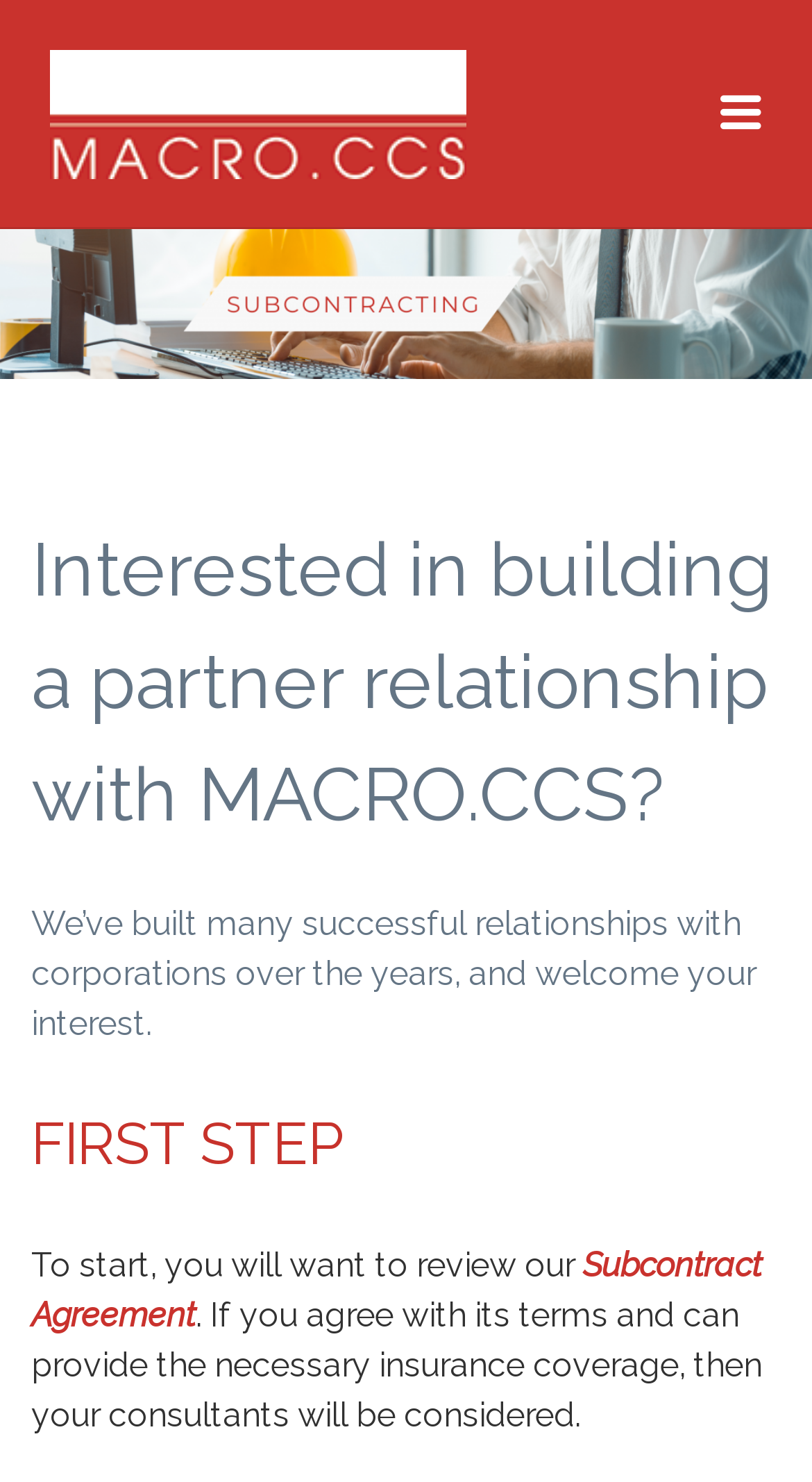How many paragraphs of text are there?
Provide a comprehensive and detailed answer to the question.

There are three paragraphs of text on the webpage, which provide information on building a partner relationship with MACRO.CCS.